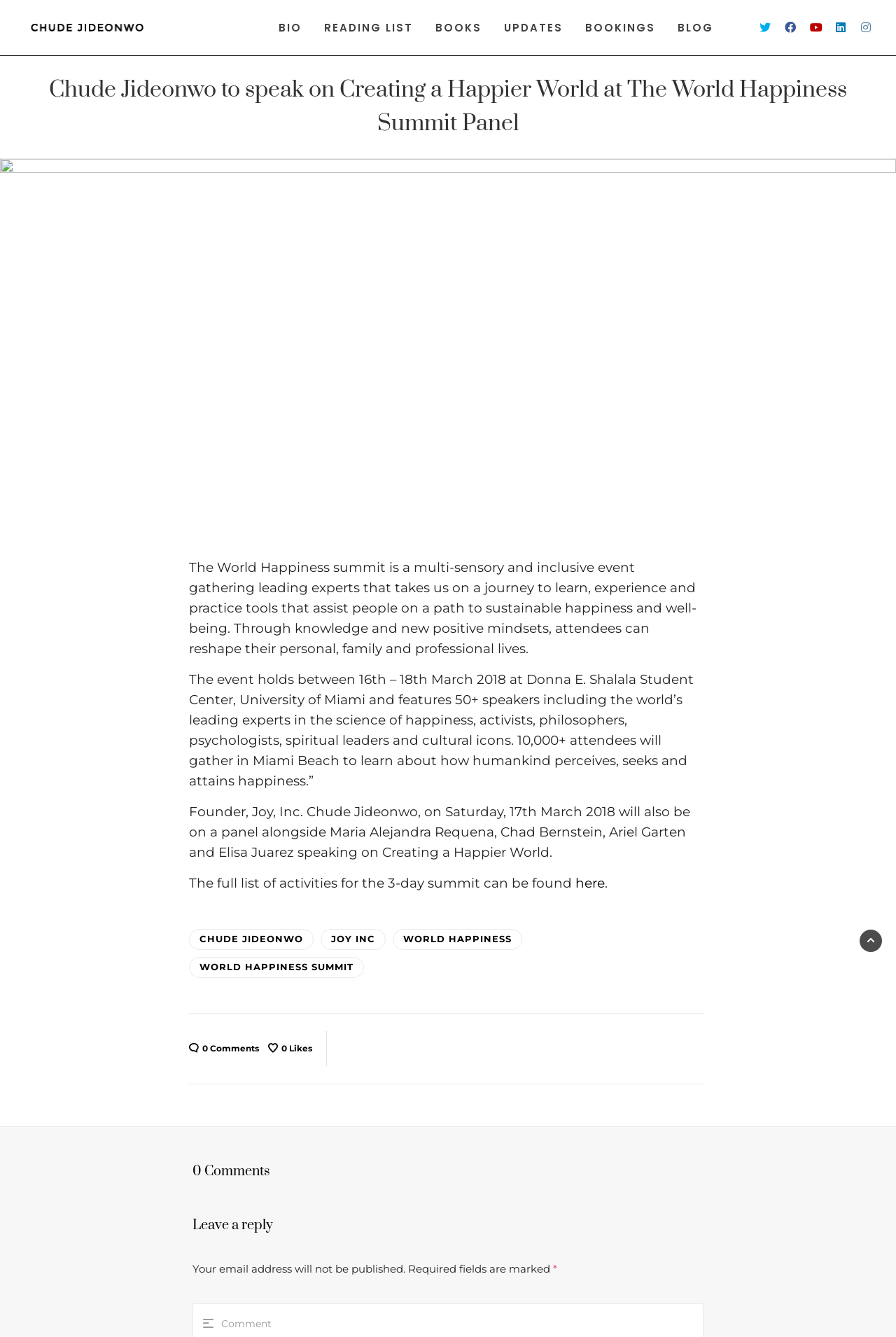How many speakers are there at the World Happiness Summit?
Give a single word or phrase answer based on the content of the image.

50+